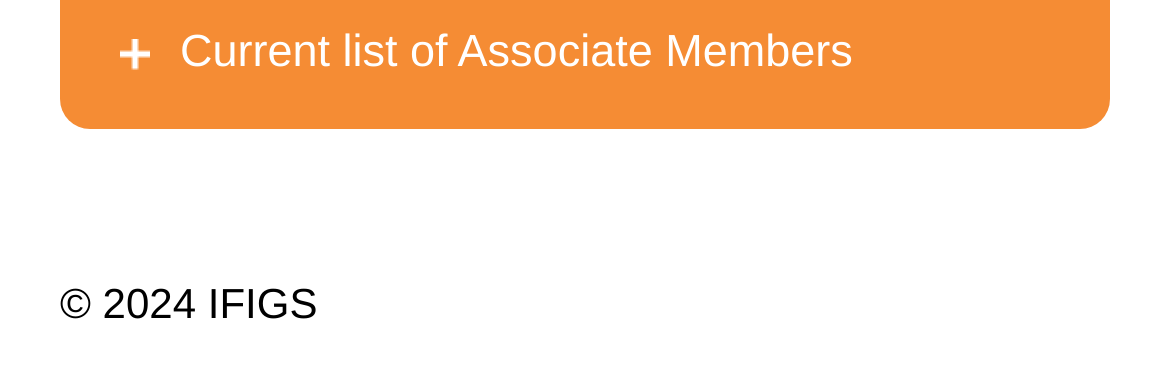Locate the bounding box of the UI element based on this description: "Insurance Authority (IA)". Provide four float numbers between 0 and 1 as [left, top, right, bottom].

[0.154, 0.85, 0.556, 0.982]